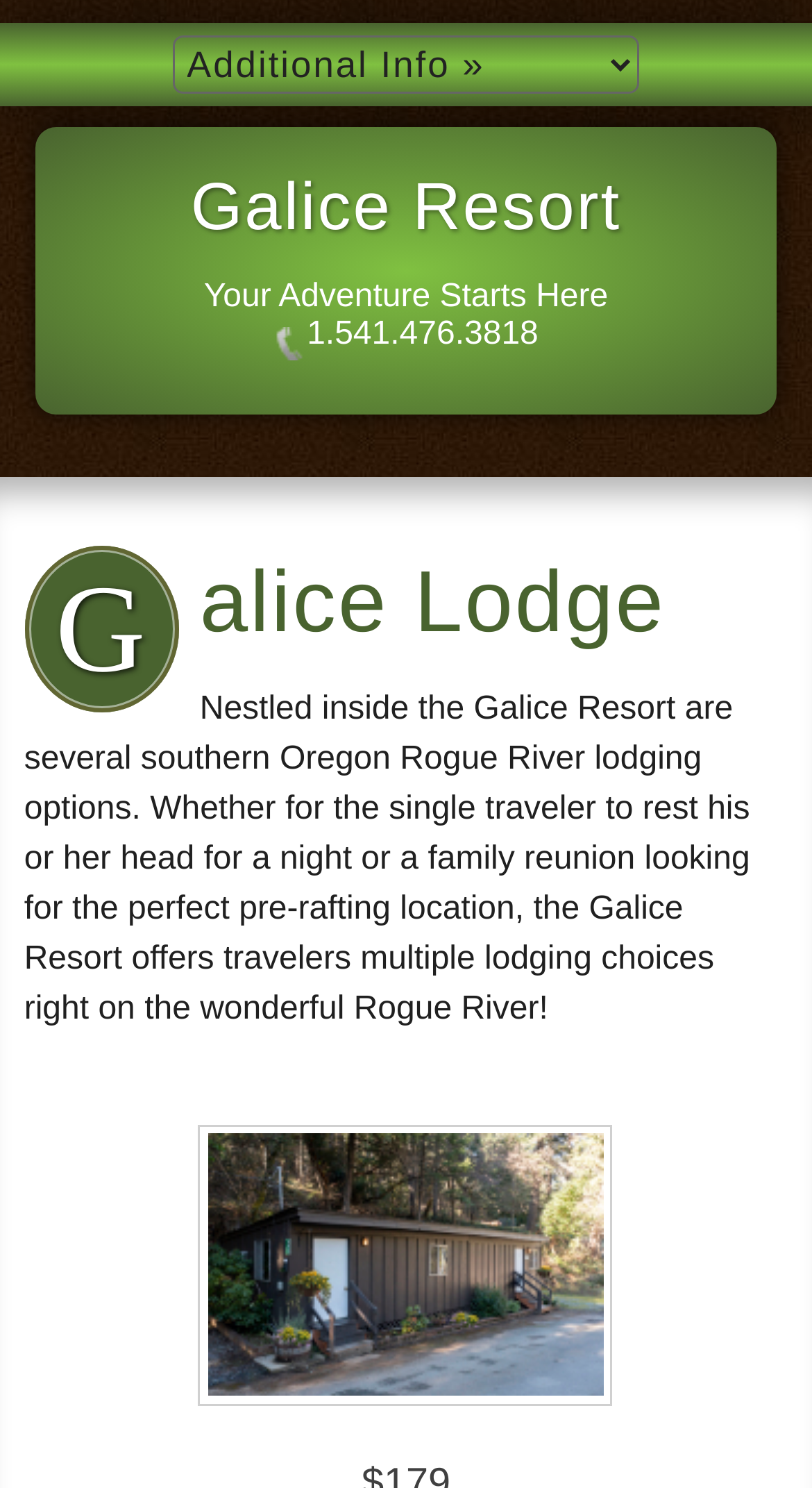Illustrate the webpage thoroughly, mentioning all important details.

The webpage is about Rogue River Lodging and Lodge, specifically Galice Resort, which offers various accommodation options such as cabins, cottages, and houses. 

At the top, there is a combobox on the left side, taking up about a quarter of the screen width. Below it, a prominent heading "Galice Resort" is displayed, spanning almost the entire width of the screen. 

To the right of the combobox, there is a static text "Your Adventure Starts Here" and an image of a phone number, accompanied by the phone number "1.541.476.3818" in text format. 

Further down, another heading "G alice Lodge" is situated near the top-left corner, followed by a paragraph of text that describes the Galice Resort's lodging options, including cabins, cottages, and houses, suitable for solo travelers or family reunions. This text block occupies a significant portion of the screen.

At the bottom, there is a link labeled "product" with an associated image, positioned roughly in the middle of the screen.